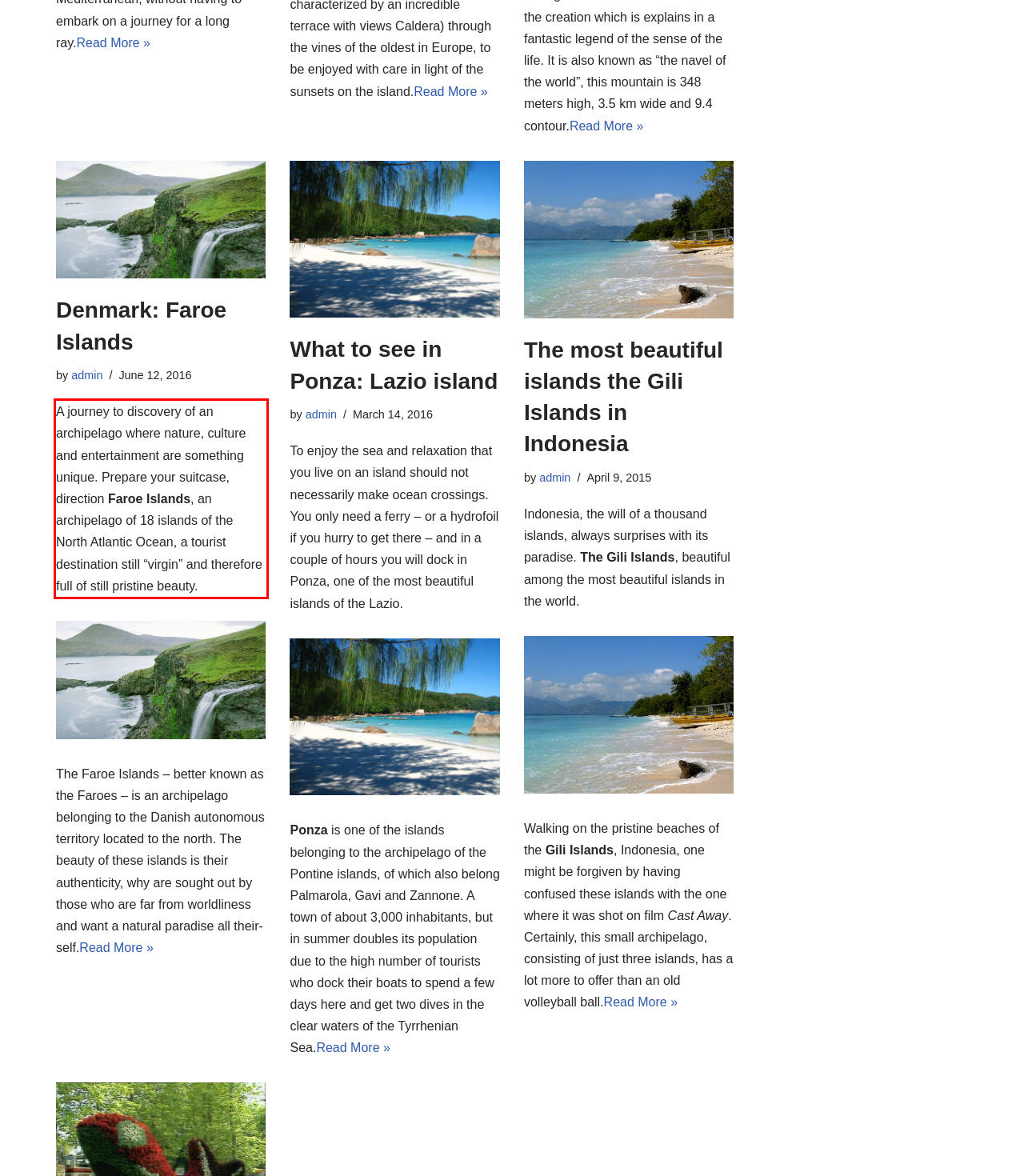You are given a webpage screenshot with a red bounding box around a UI element. Extract and generate the text inside this red bounding box.

A journey to discovery of an archipelago where nature, culture and entertainment are something unique. Prepare your suitcase, direction Faroe Islands, an archipelago of 18 islands of the North Atlantic Ocean, a tourist destination still “virgin” and therefore full of still pristine beauty.